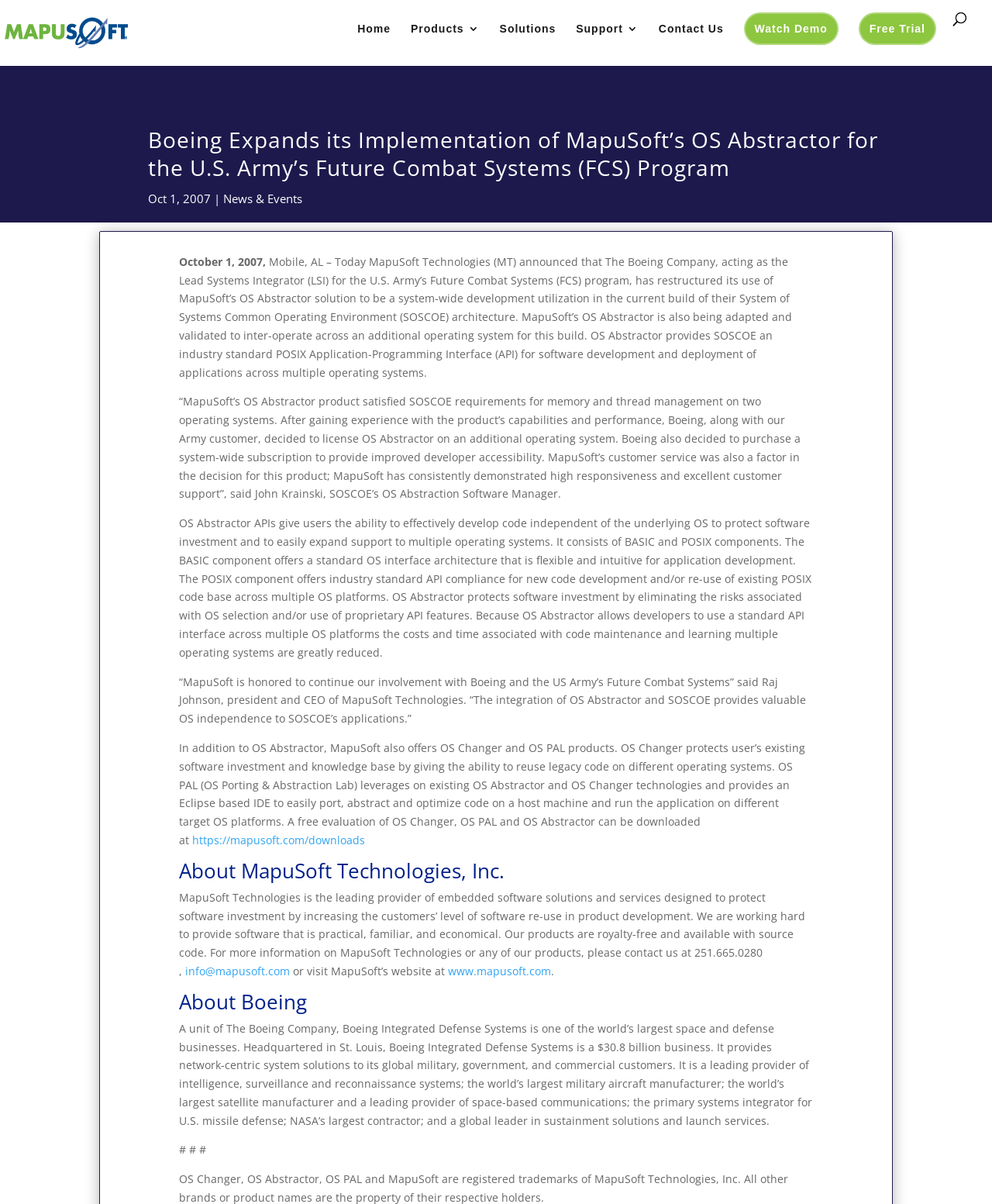Please identify the bounding box coordinates of the element's region that should be clicked to execute the following instruction: "Click on the 'News & Events' link". The bounding box coordinates must be four float numbers between 0 and 1, i.e., [left, top, right, bottom].

[0.225, 0.158, 0.305, 0.171]